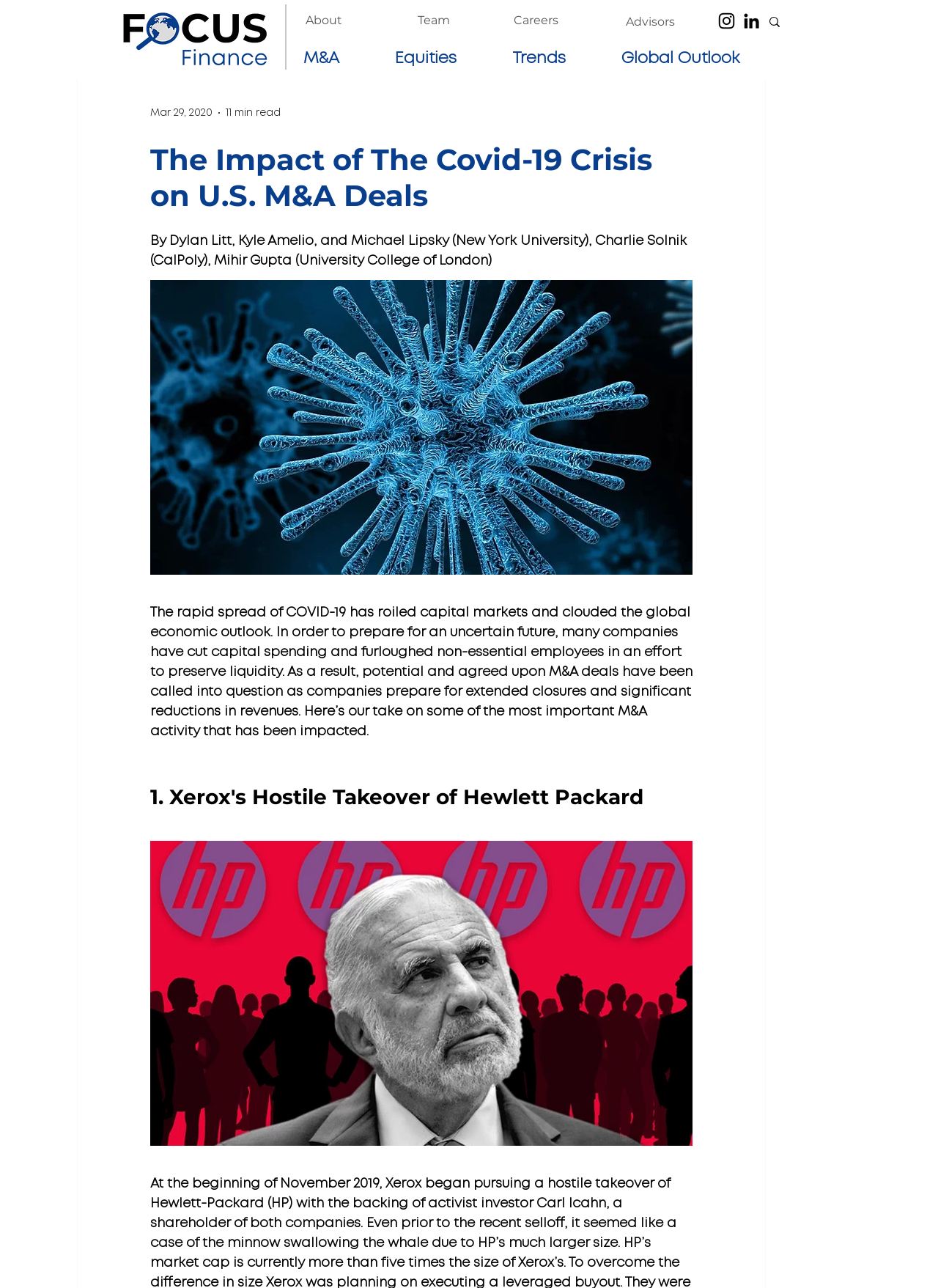Use a single word or phrase to answer the question:
How many social media links are there?

2